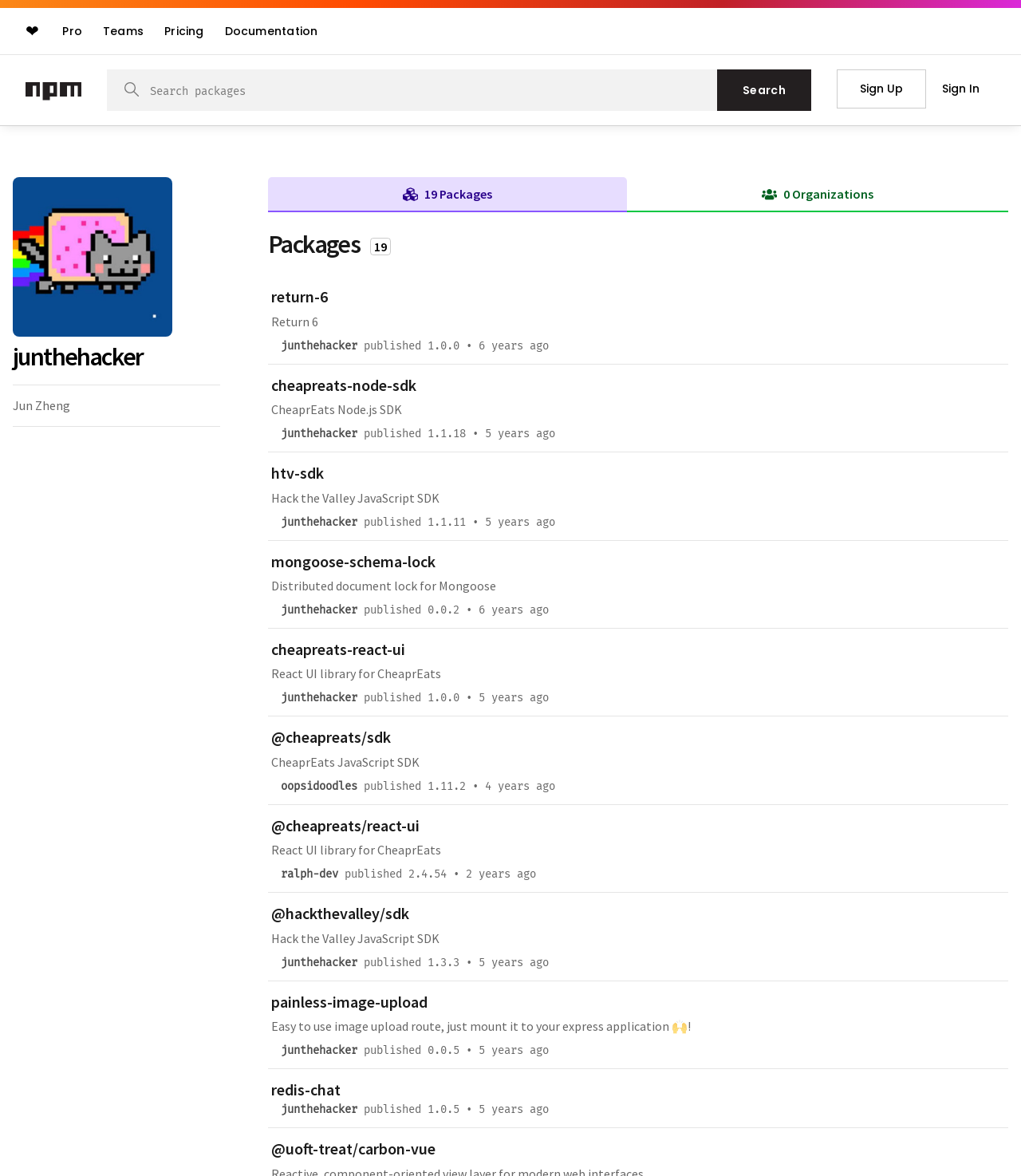Identify the bounding box coordinates of the element that should be clicked to fulfill this task: "Search for packages". The coordinates should be provided as four float numbers between 0 and 1, i.e., [left, top, right, bottom].

[0.139, 0.063, 0.698, 0.09]